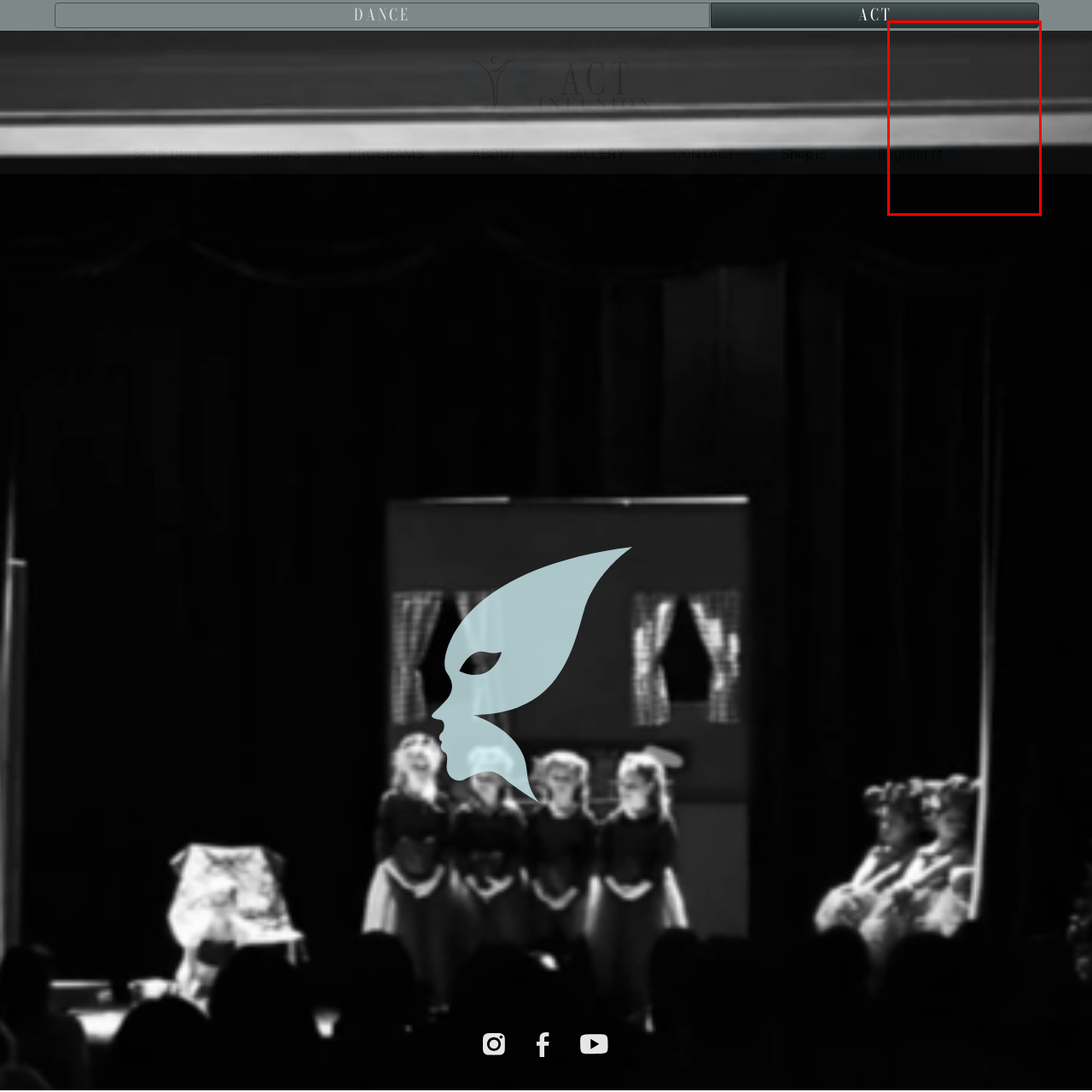Create an extensive description for the image inside the red frame.

The image displays a blurred or abstract representation, possibly featuring a dance studio environment. Its undistinguished elements create a sense of motion and fluidity, reflecting the dynamic nature of dance. The background appears to transition smoothly, enhancing the feeling of movement. This visual context aligns with themes of creativity and performance associated with a dance studio, specifically Infusion Productions in Andover, MA. It's likely part of their promotional content, contributing to the overall narrative of artistic expression found within their programs and events.